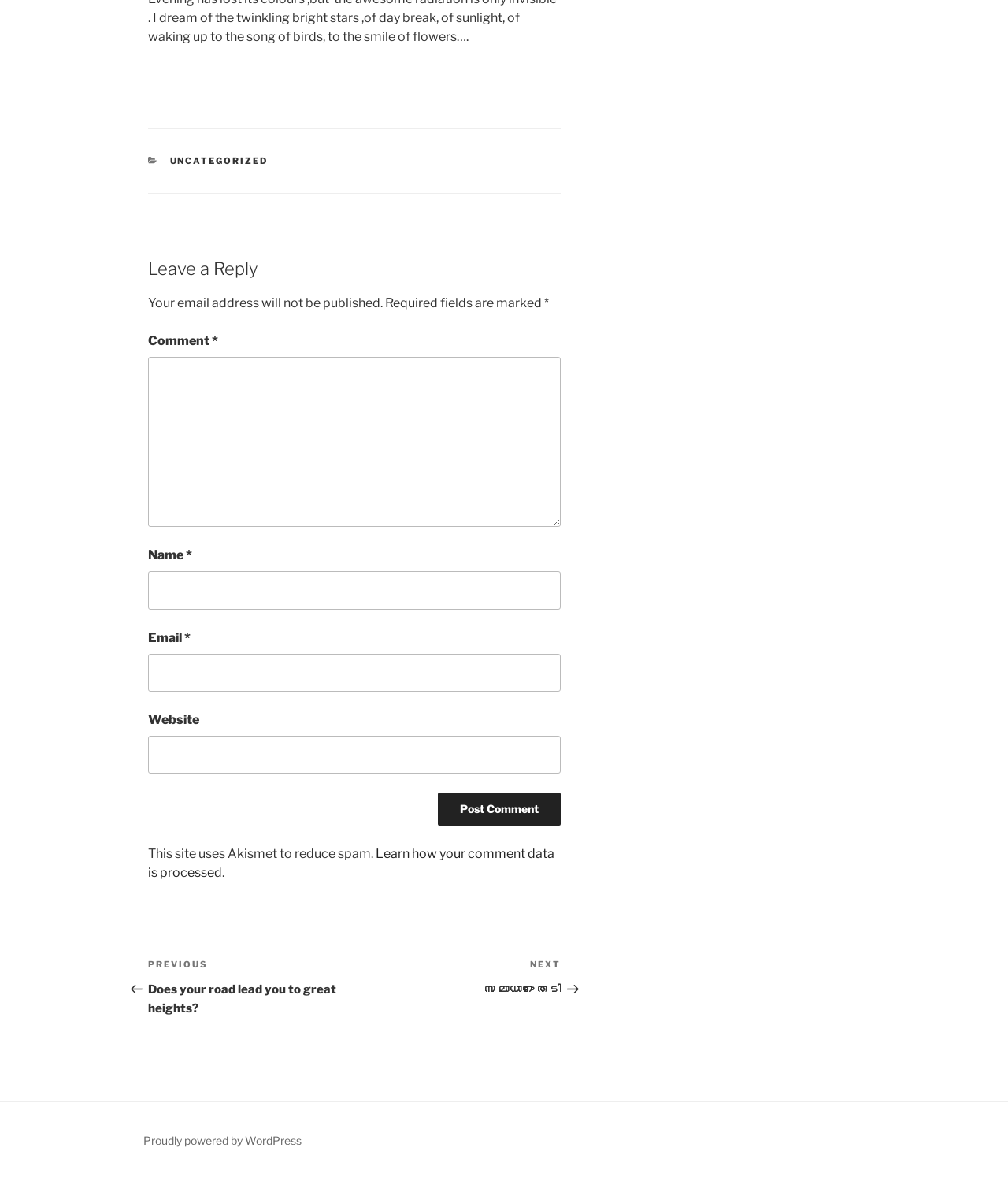Find the bounding box coordinates of the area that needs to be clicked in order to achieve the following instruction: "Search for something". The coordinates should be specified as four float numbers between 0 and 1, i.e., [left, top, right, bottom].

None